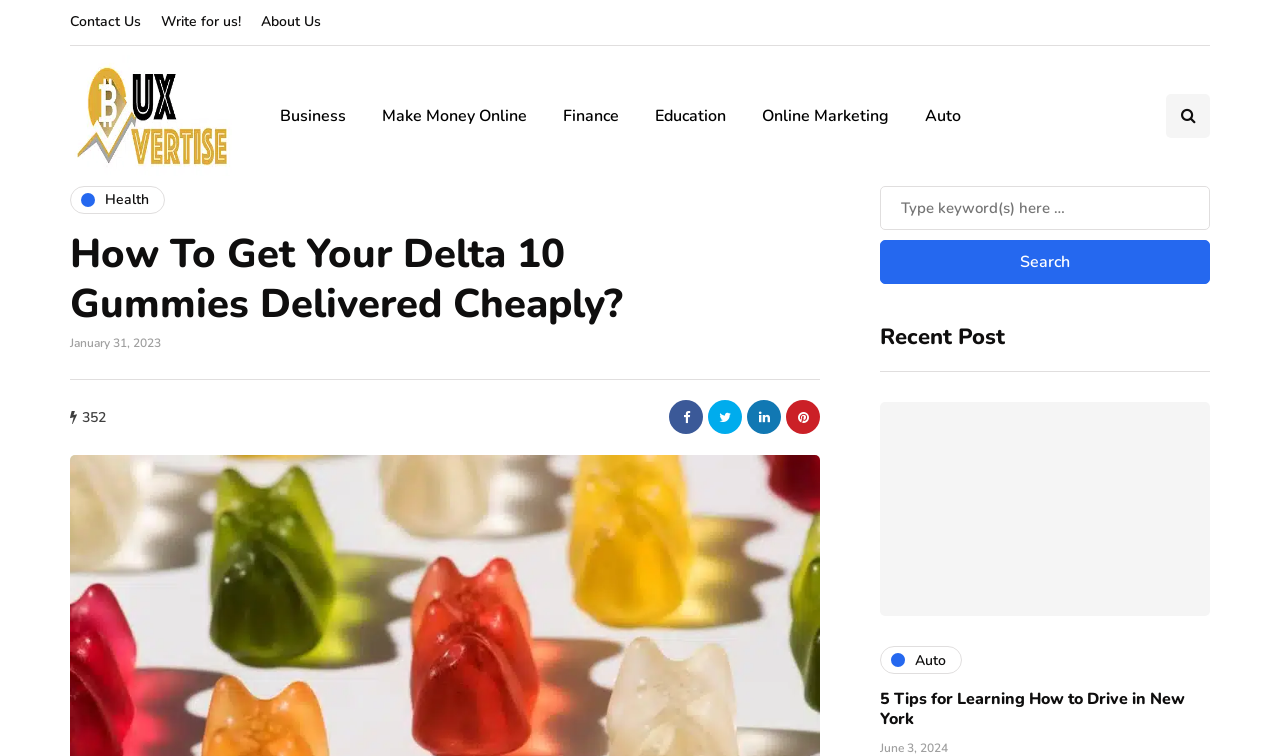Please mark the clickable region by giving the bounding box coordinates needed to complete this instruction: "Learn about 5 Tips for Learning How to Drive in New York".

[0.688, 0.91, 0.926, 0.966]